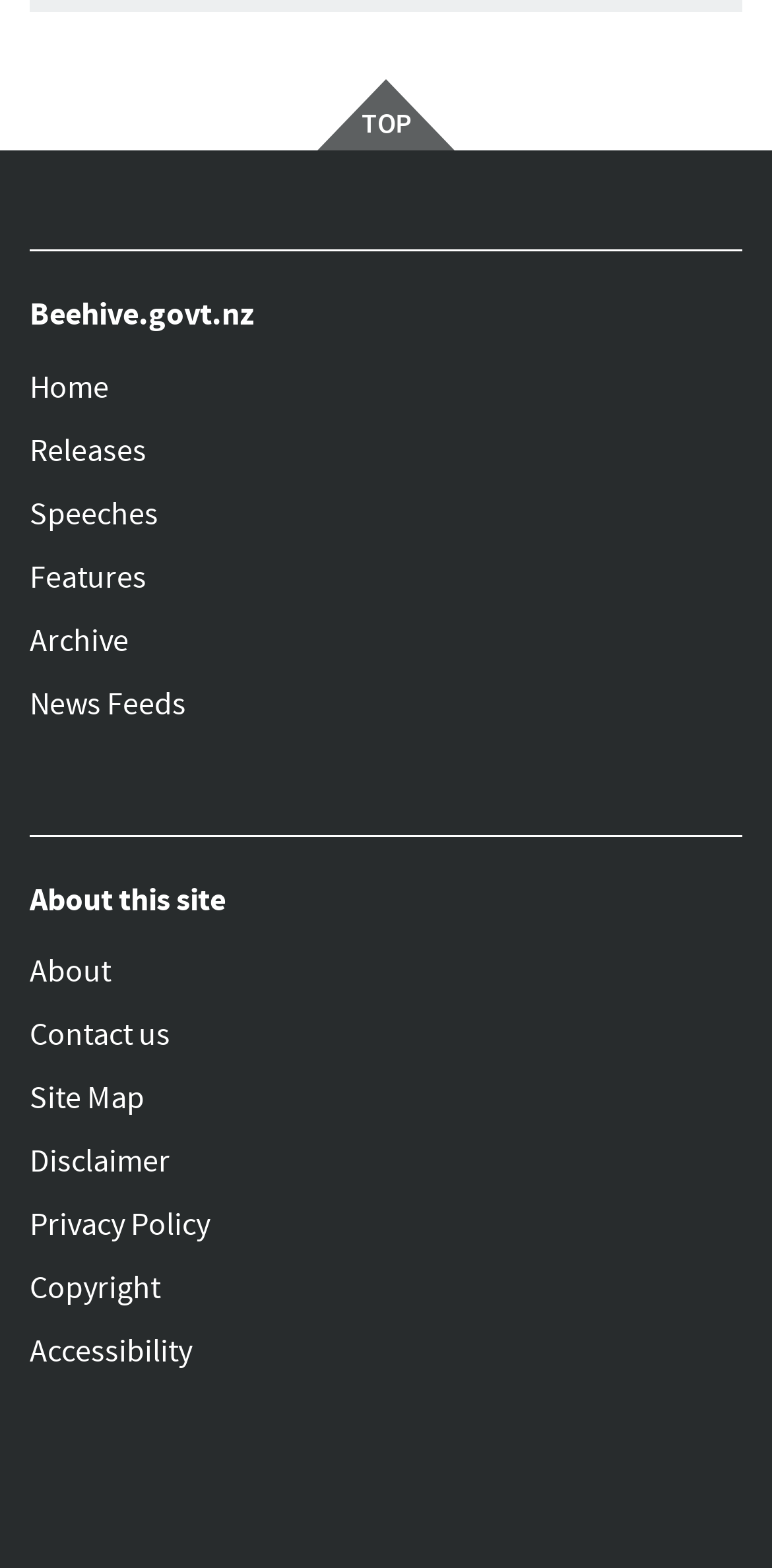Identify the bounding box for the described UI element. Provide the coordinates in (top-left x, top-left y, bottom-right x, bottom-right y) format with values ranging from 0 to 1: Speeches

[0.038, 0.307, 0.962, 0.348]